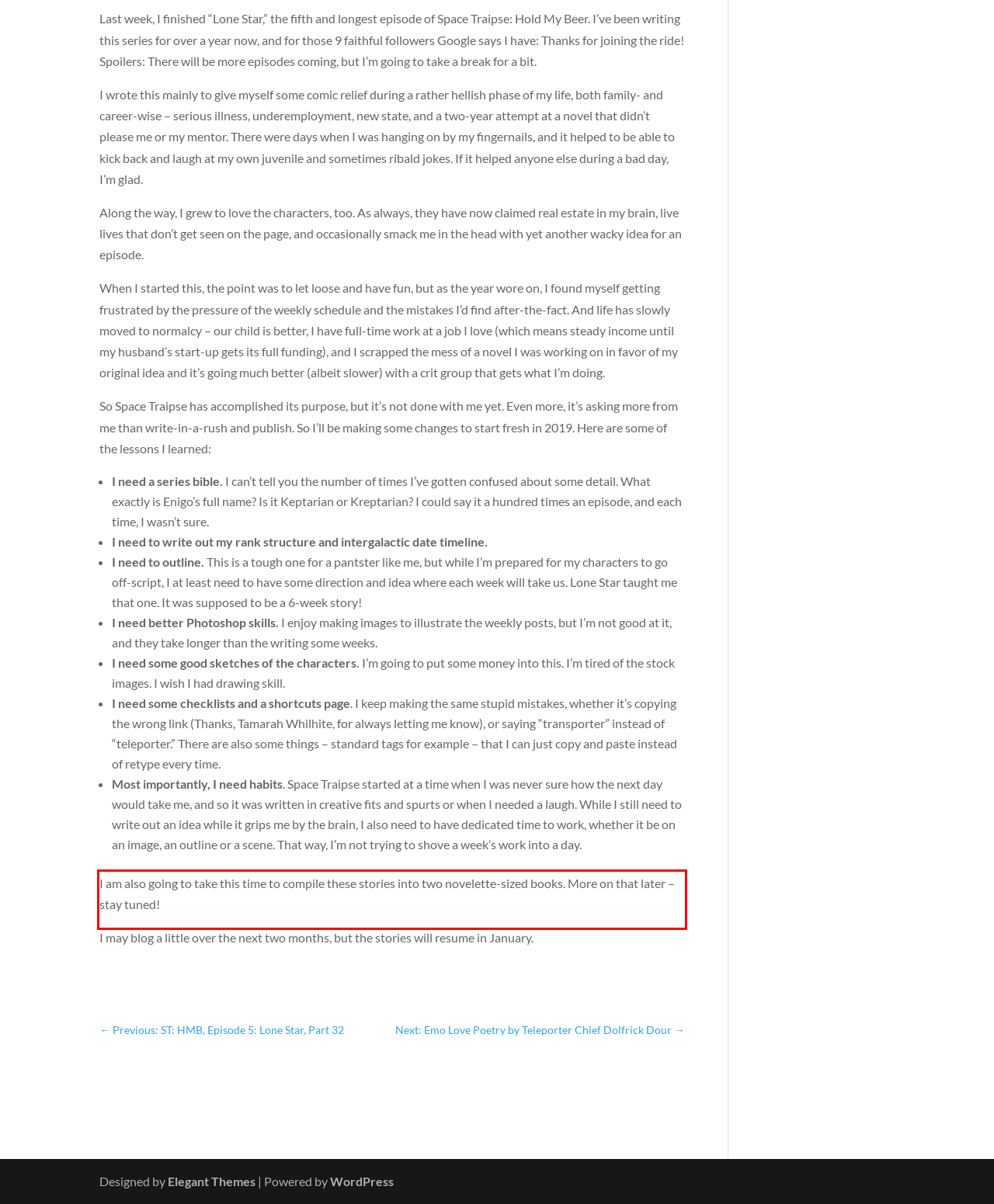Identify the text inside the red bounding box on the provided webpage screenshot by performing OCR.

I am also going to take this time to compile these stories into two novelette-sized books. More on that later – stay tuned!